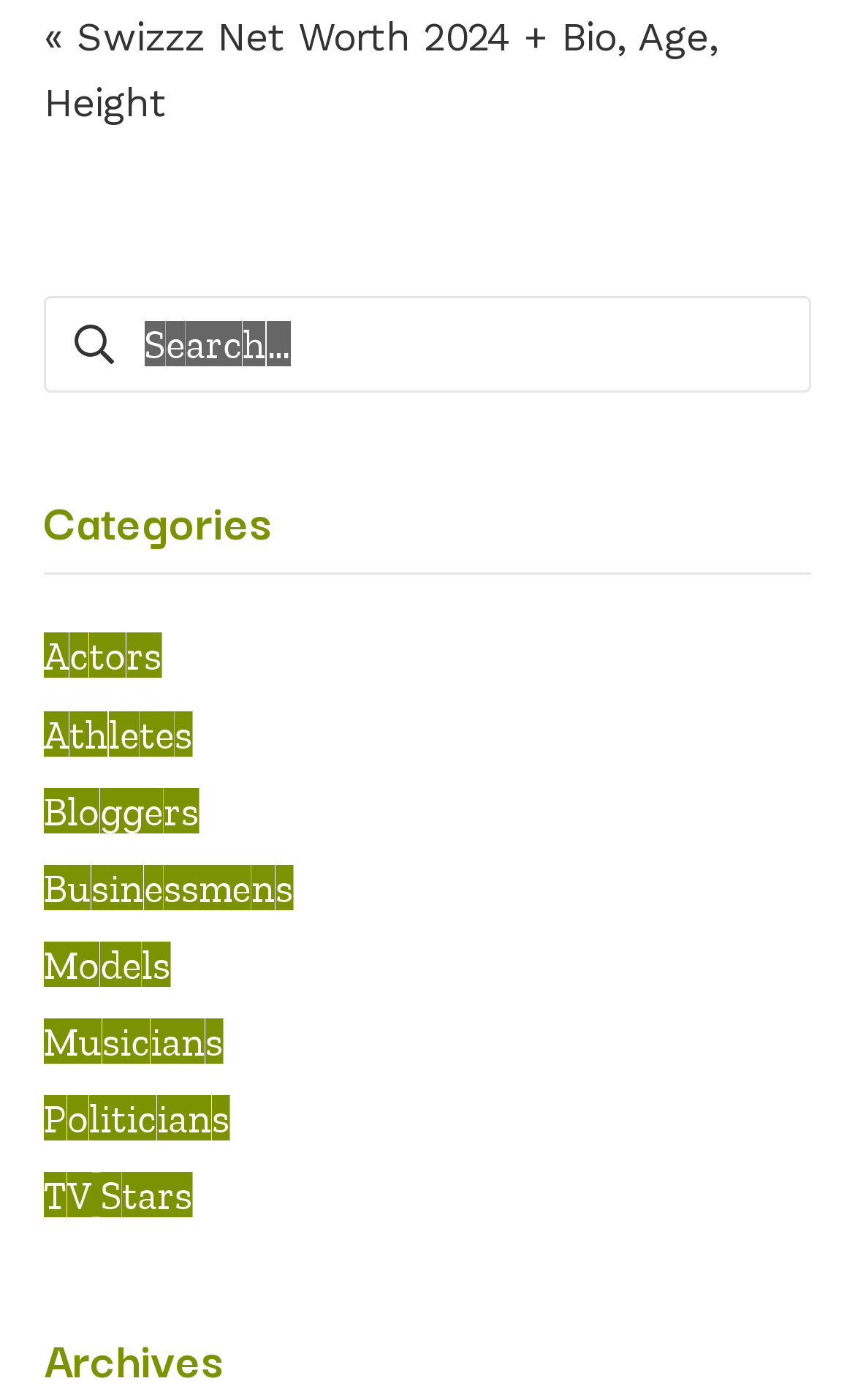What is the last category listed?
Using the image, give a concise answer in the form of a single word or short phrase.

TV Stars